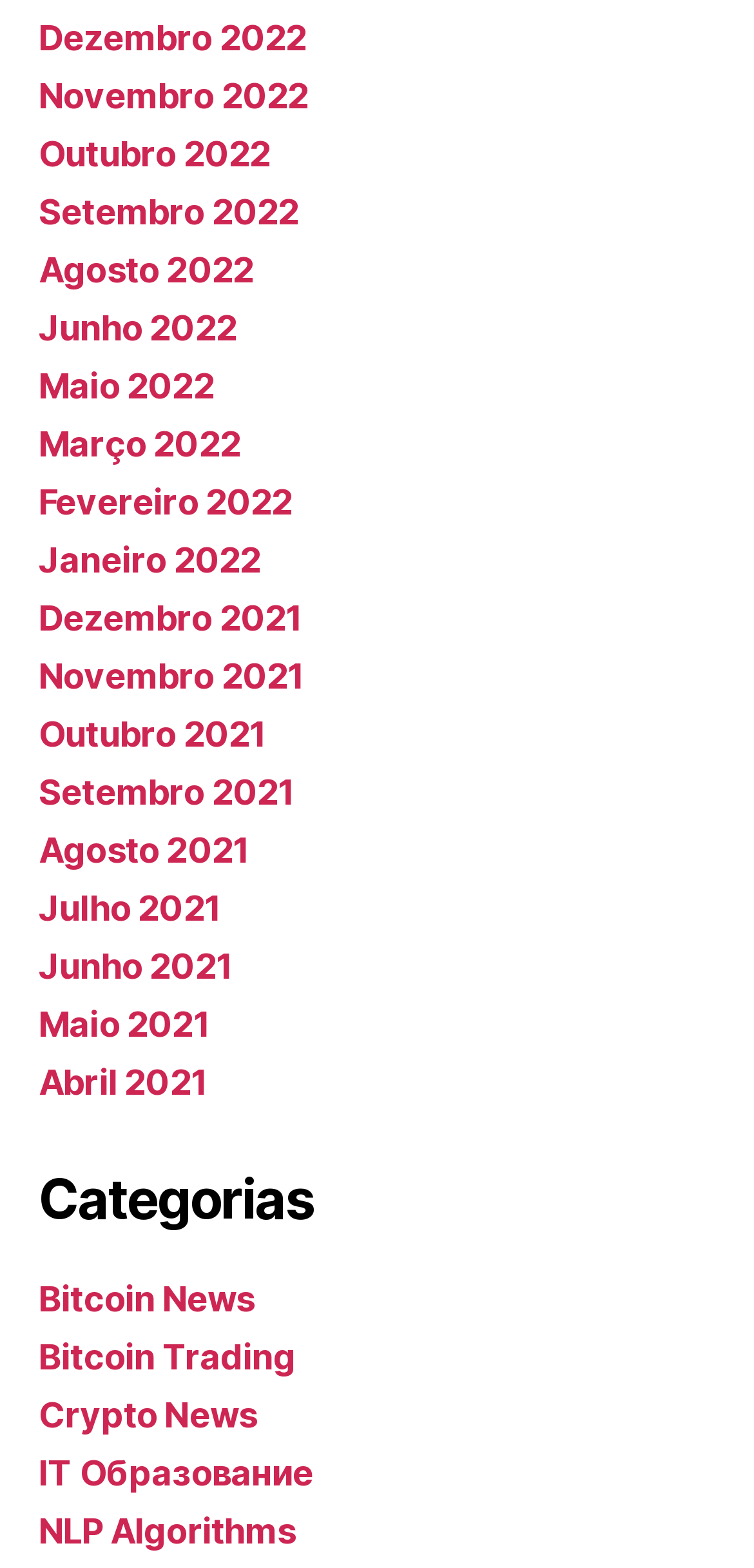What is the category below the months?
Carefully examine the image and provide a detailed answer to the question.

After the list of months, I found a heading element with the text 'Categorias', which indicates the start of a new category section.